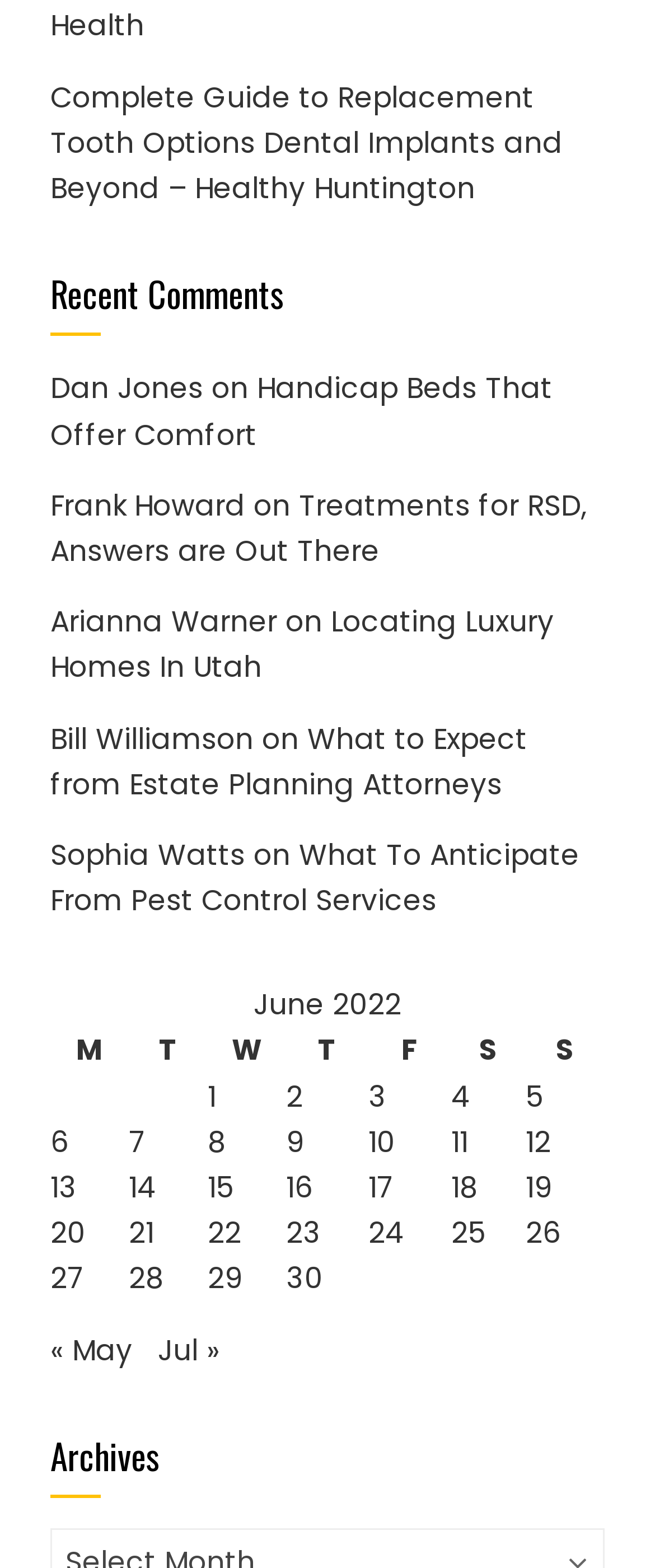What is the title of the first article?
Can you provide a detailed and comprehensive answer to the question?

The title of the first article can be found by looking at the link element with the text 'Complete Guide to Replacement Tooth Options Dental Implants and Beyond – Healthy Huntington' which is located at the top of the webpage.